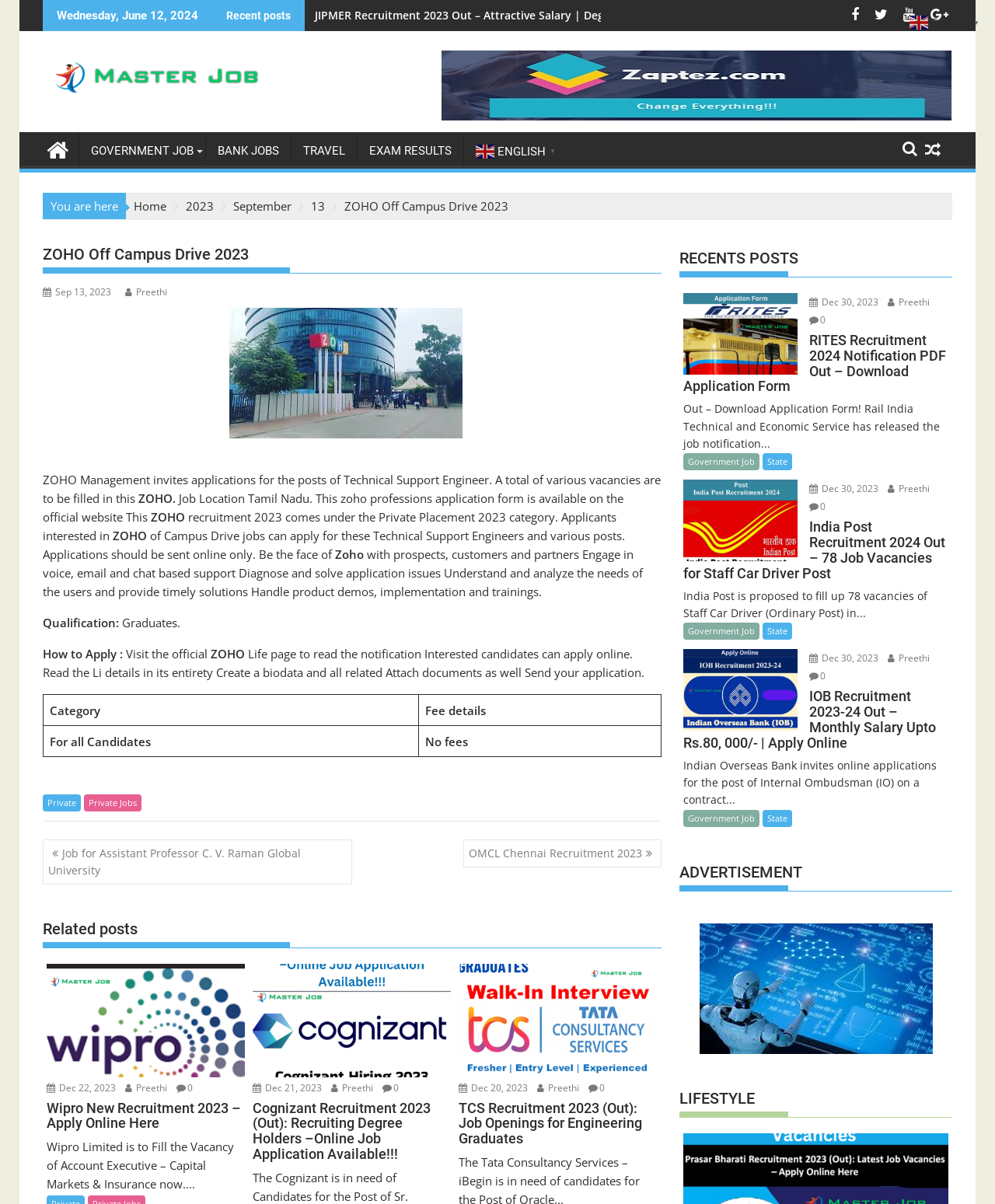Could you identify the text that serves as the heading for this webpage?

ZOHO Off Campus Drive 2023